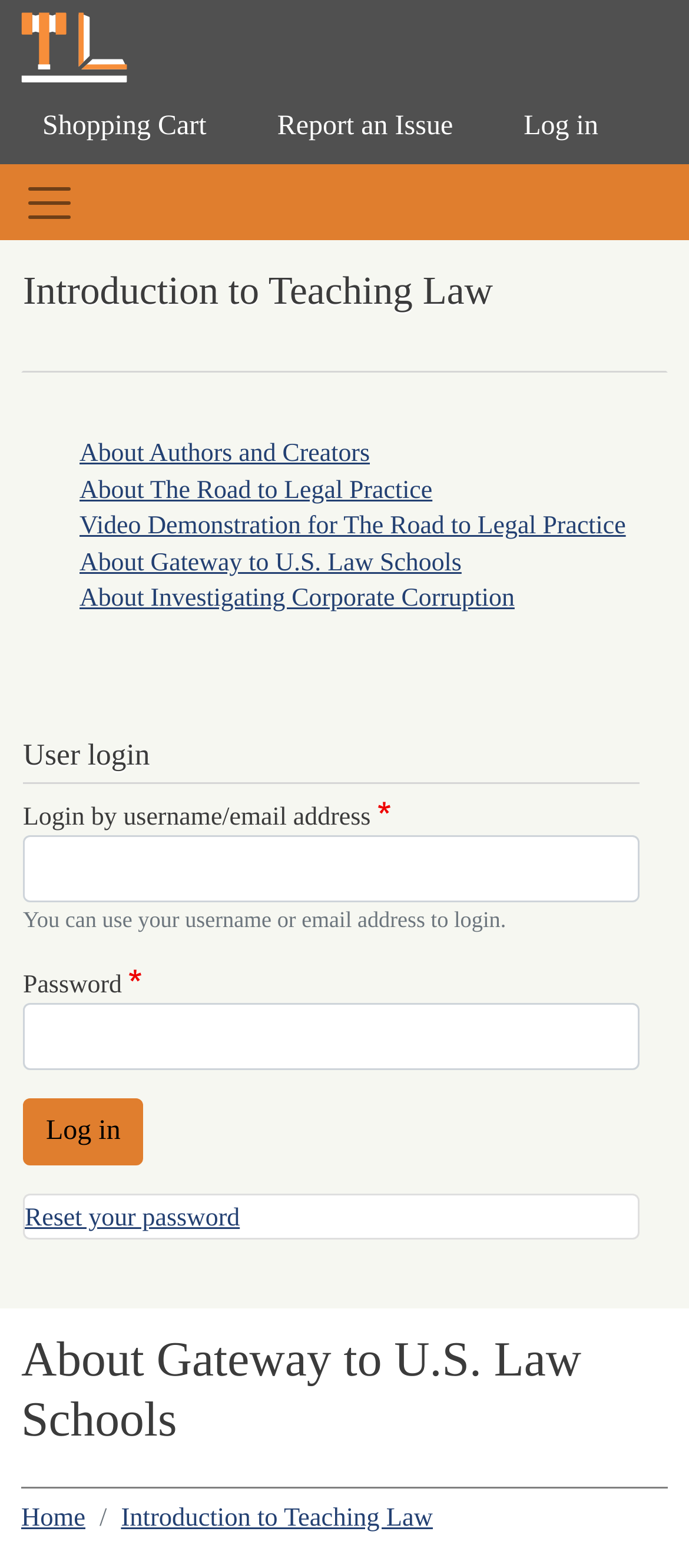What is the function of the 'Log in' button?
Please look at the screenshot and answer in one word or a short phrase.

To log in to the website